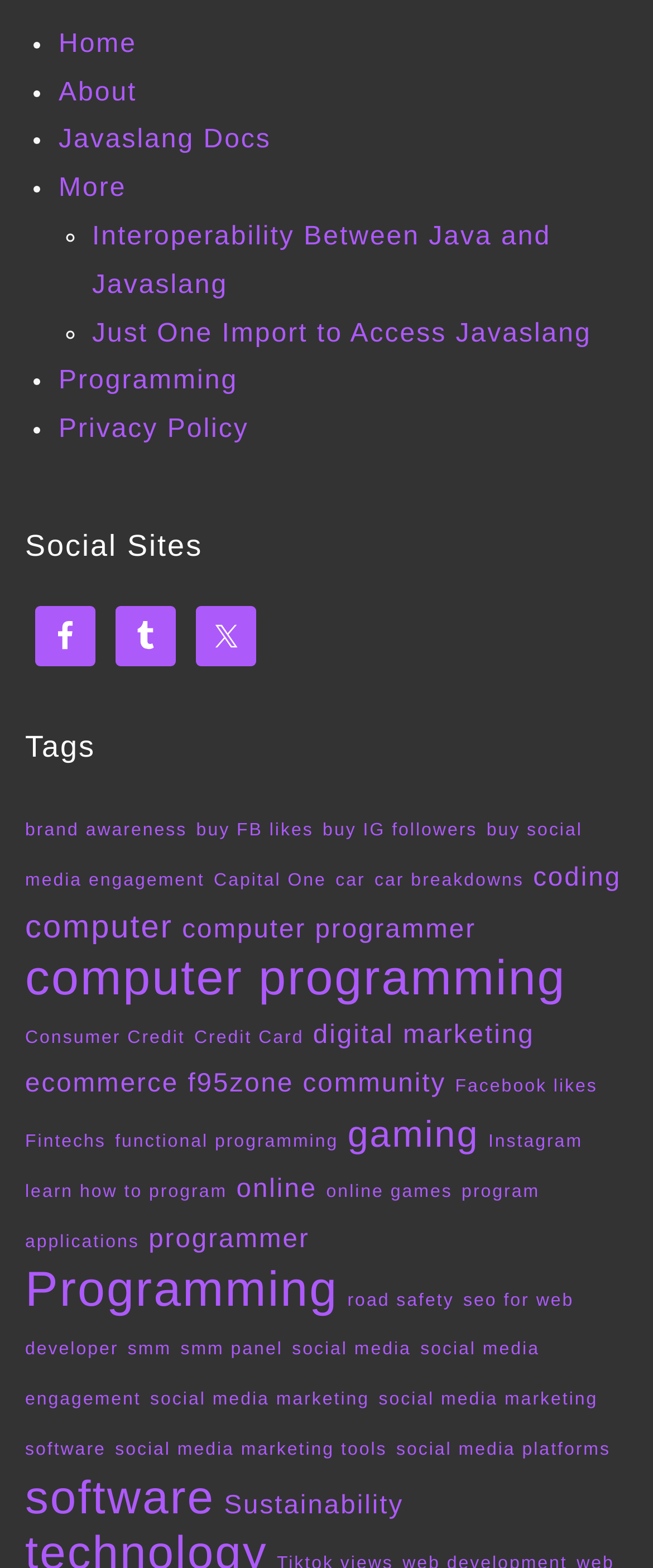Find the bounding box coordinates of the clickable area that will achieve the following instruction: "Click on Home".

[0.09, 0.019, 0.209, 0.037]